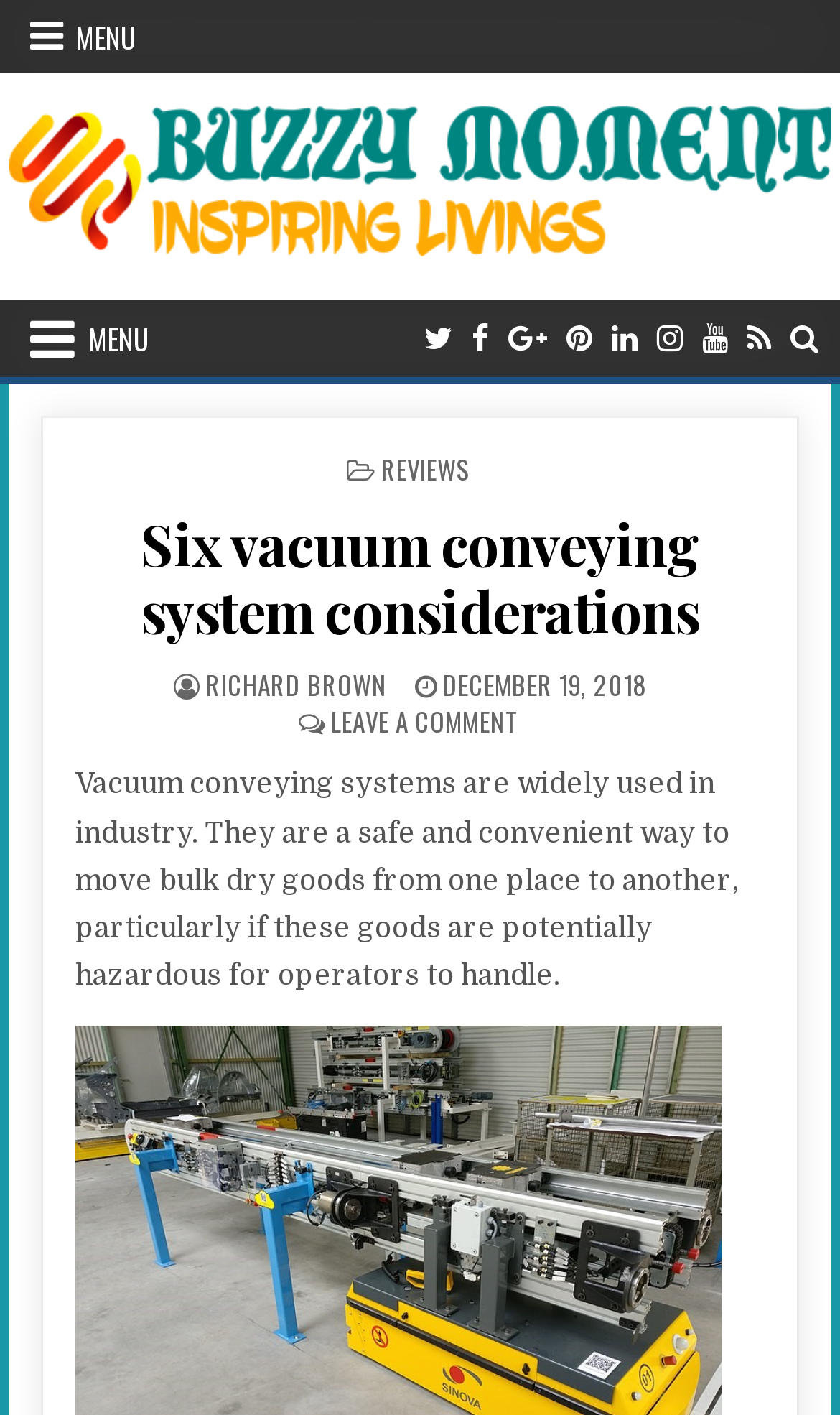Determine the bounding box coordinates of the area to click in order to meet this instruction: "Open the secondary menu".

[0.01, 0.0, 0.187, 0.052]